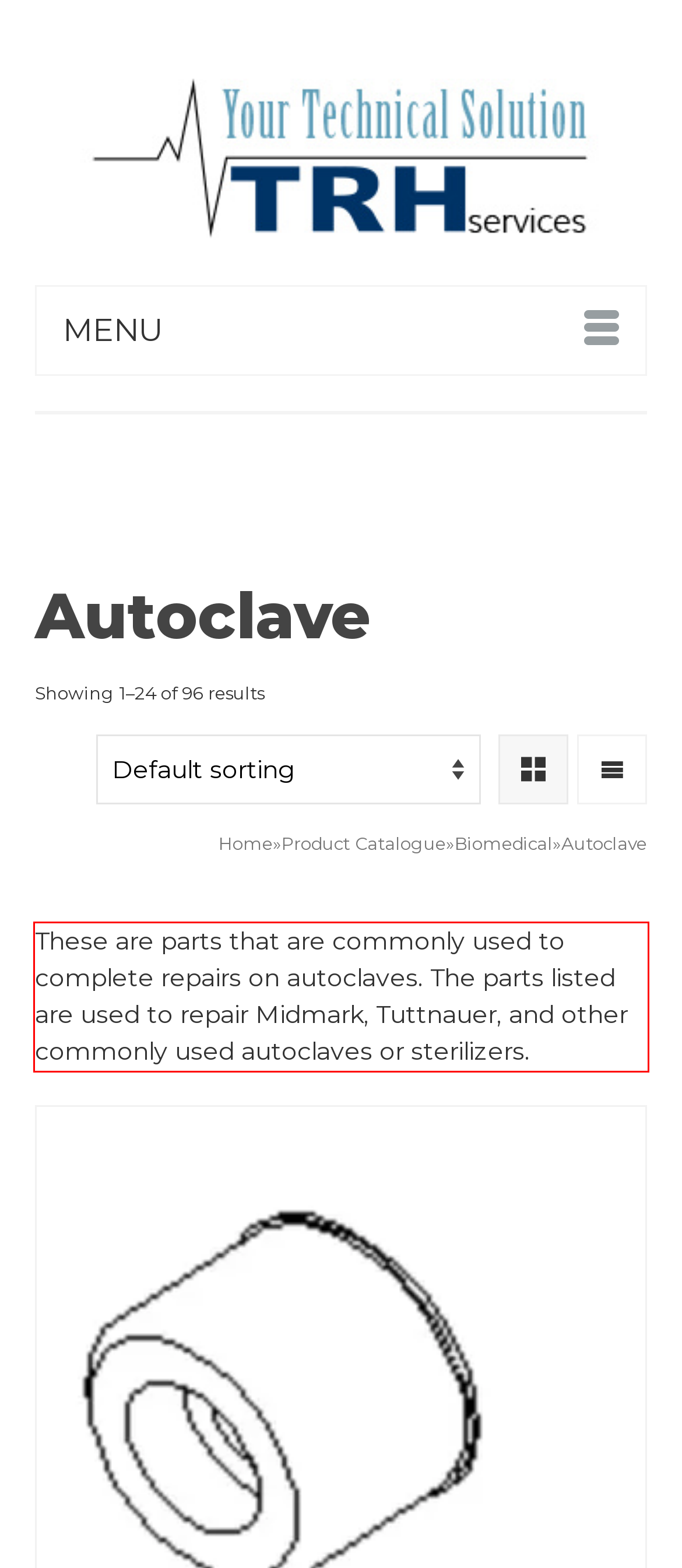Identify the text inside the red bounding box on the provided webpage screenshot by performing OCR.

These are parts that are commonly used to complete repairs on autoclaves. The parts listed are used to repair Midmark, Tuttnauer, and other commonly used autoclaves or sterilizers.